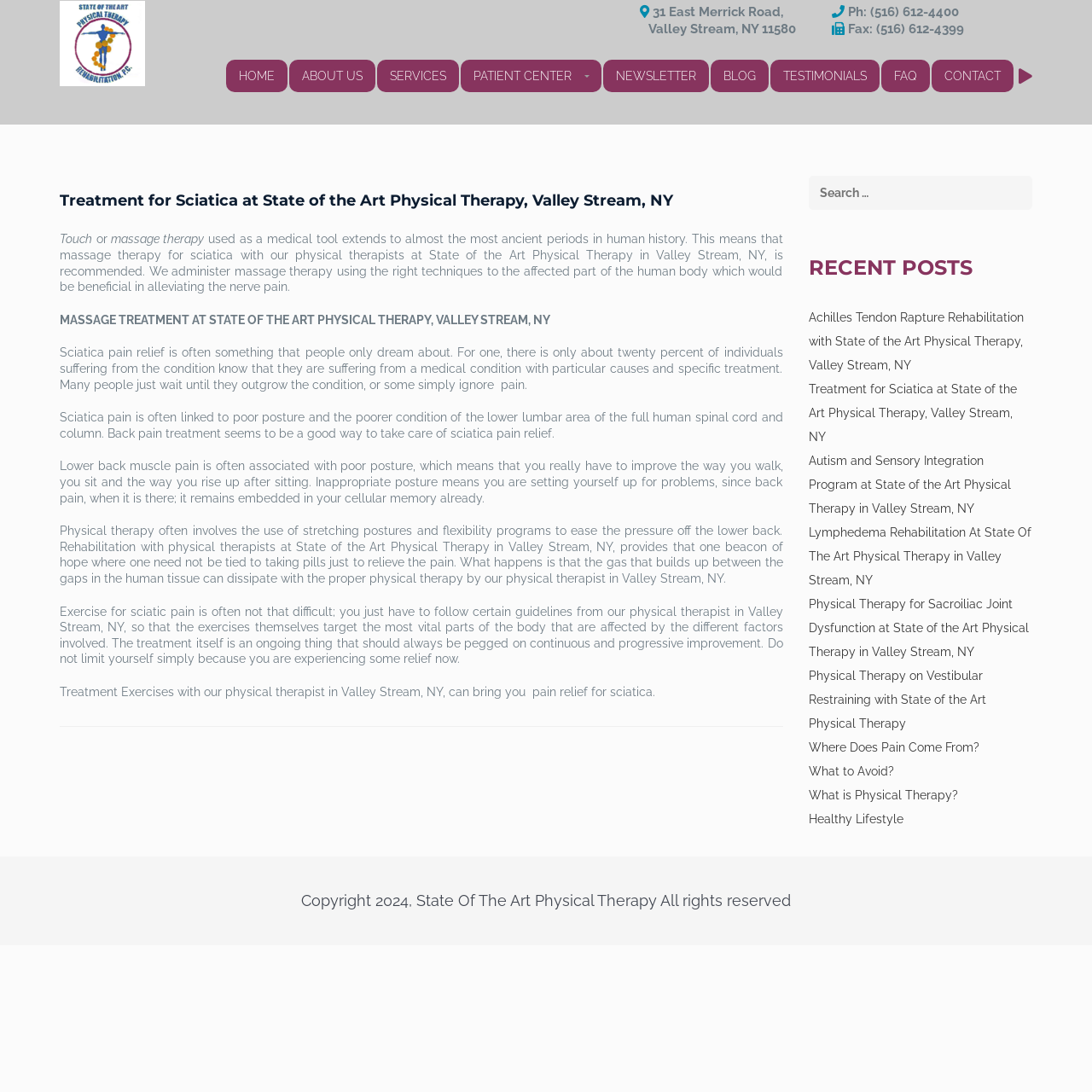Identify the bounding box of the HTML element described as: "Where Does Pain Come From?".

[0.74, 0.678, 0.896, 0.691]